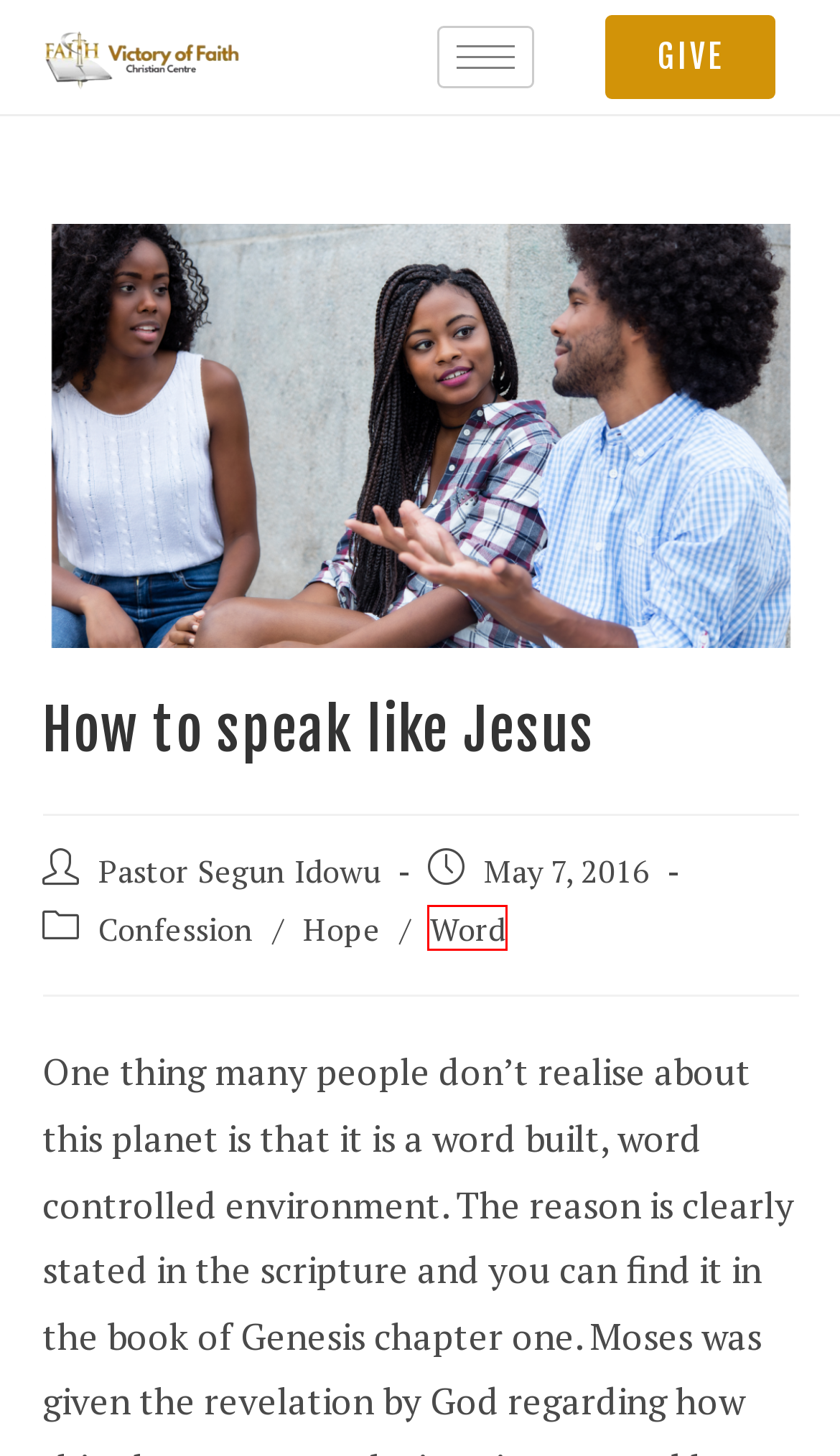You have been given a screenshot of a webpage, where a red bounding box surrounds a UI element. Identify the best matching webpage description for the page that loads after the element in the bounding box is clicked. Options include:
A. Confession – Victory of Faith
B. Contact us – Victory of Faith
C. Welcome – Victory of Faith
D. Victory of Faith
E. Pastor Segun Idowu – Victory of Faith
F. Articles – Victory of Faith
G. Hope – Victory of Faith
H. Word – Victory of Faith

H